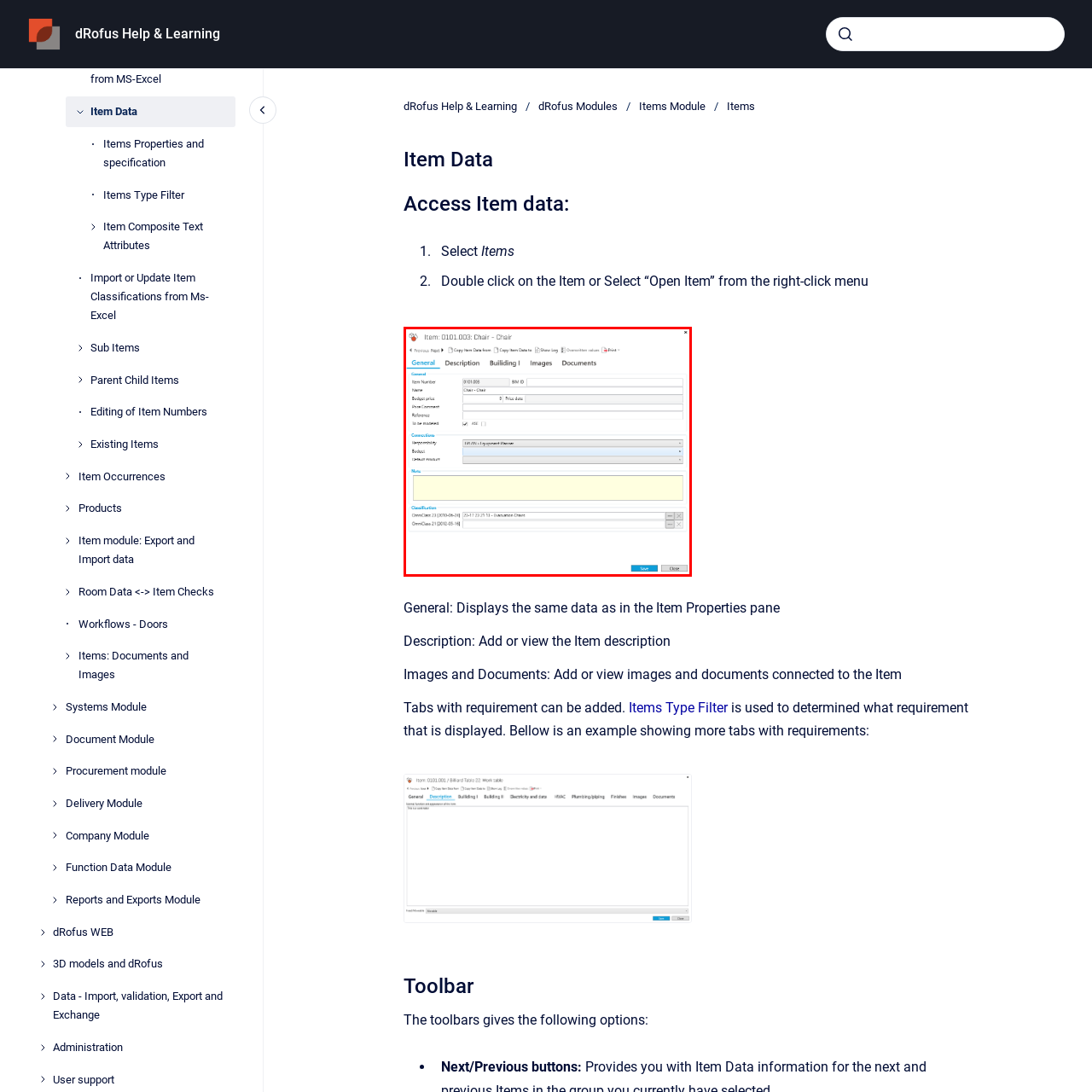What is the purpose of the light beige section?
Please carefully analyze the image highlighted by the red bounding box and give a thorough response based on the visual information contained within that section.

The light beige section at the lower part of the interface provides space for users to input additional notes or remarks regarding the item, allowing them to add more information about the item beyond the standard fields.